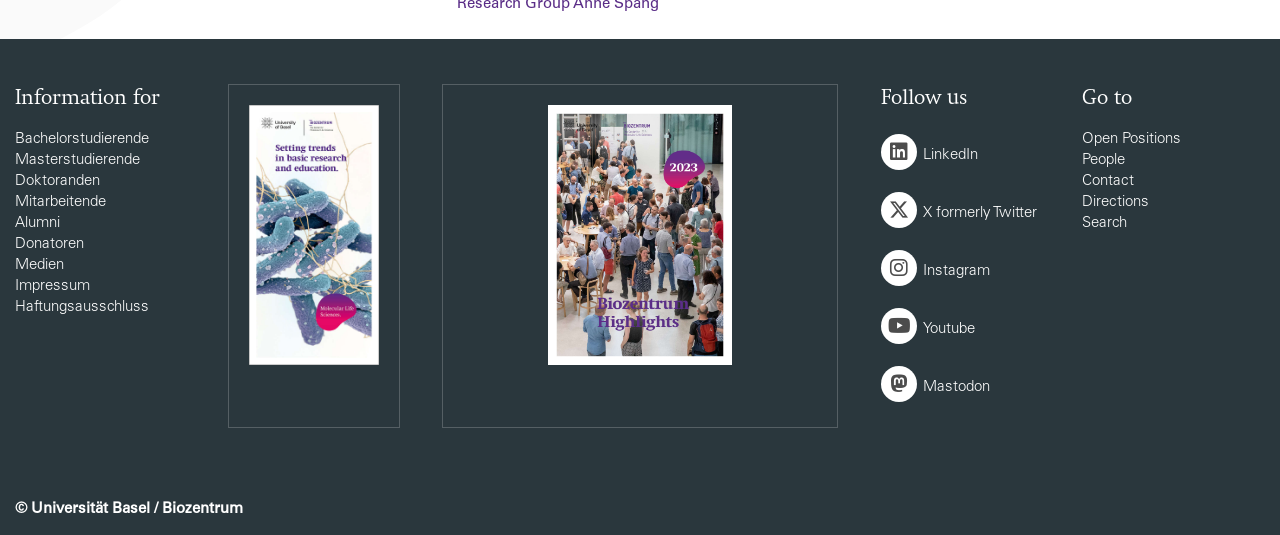Identify the bounding box for the UI element described as: "Doktoranden". Ensure the coordinates are four float numbers between 0 and 1, formatted as [left, top, right, bottom].

[0.012, 0.325, 0.078, 0.353]